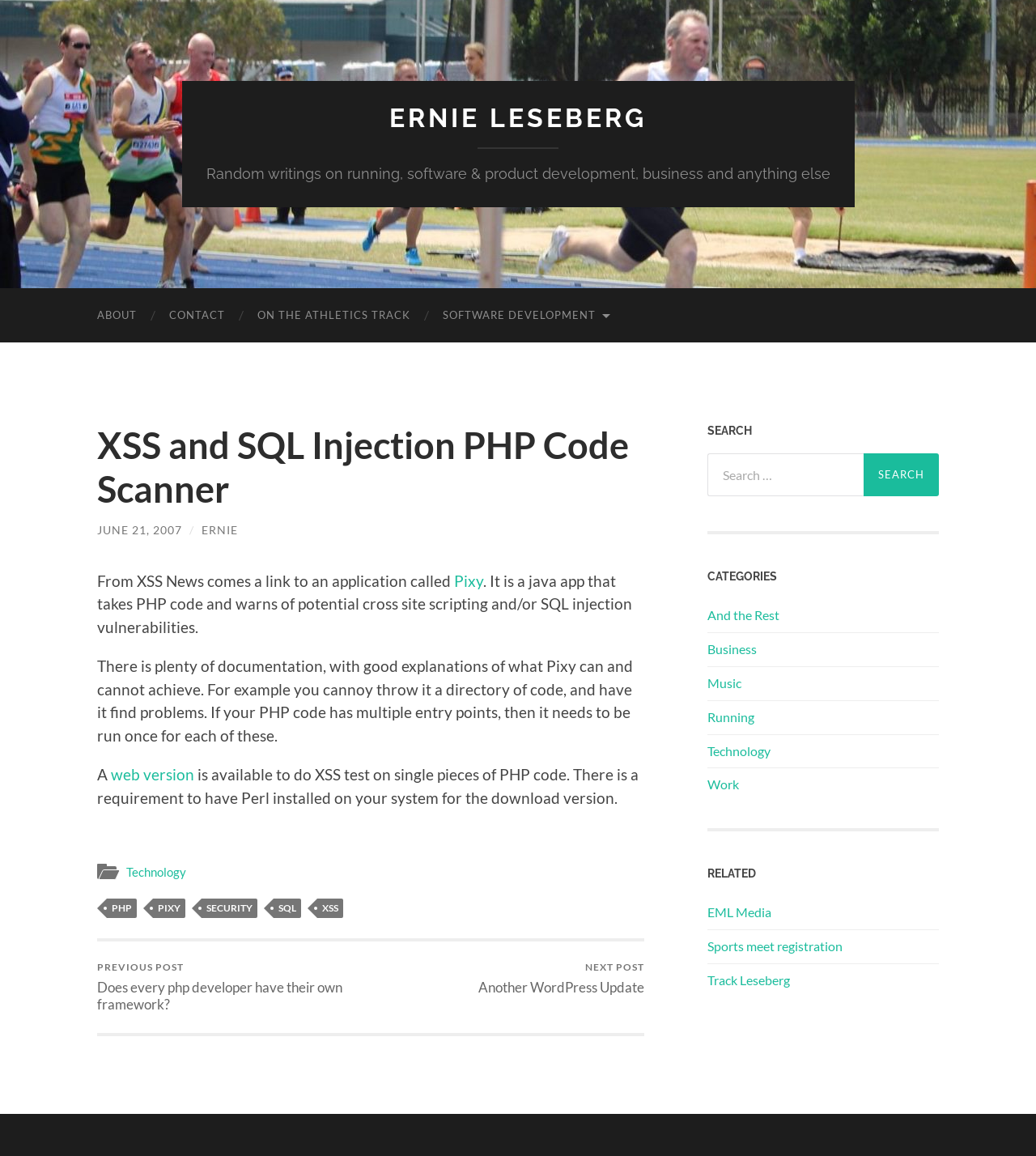Highlight the bounding box of the UI element that corresponds to this description: "Property changes".

None